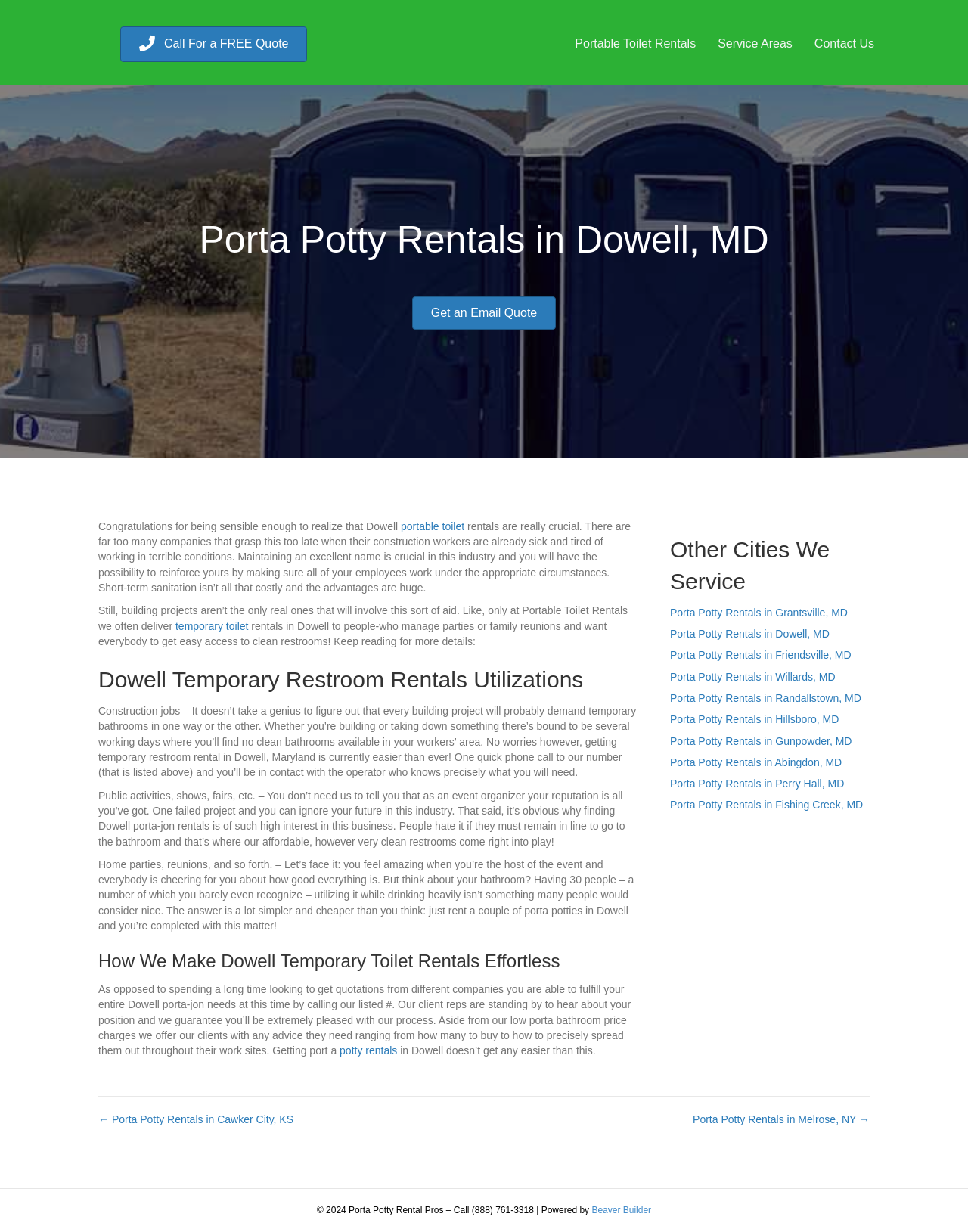Identify the primary heading of the webpage and provide its text.

Porta Potty Rentals in Dowell, MD